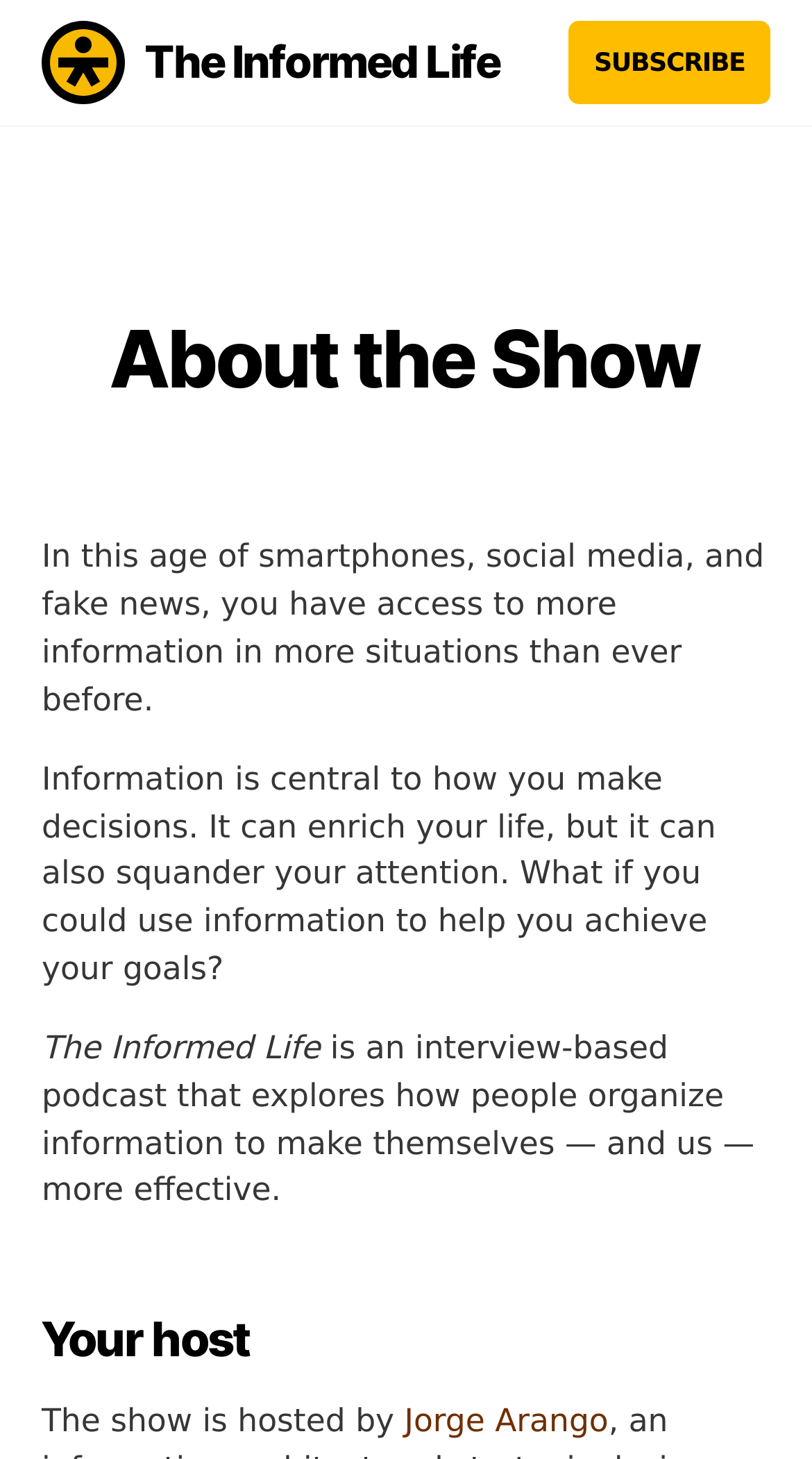Based on the image, provide a detailed response to the question:
What is the format of the podcast?

I found the answer by reading the static text element which mentions 'an interview-based podcast'. This suggests that the podcast features interviews with people about how they organize information.